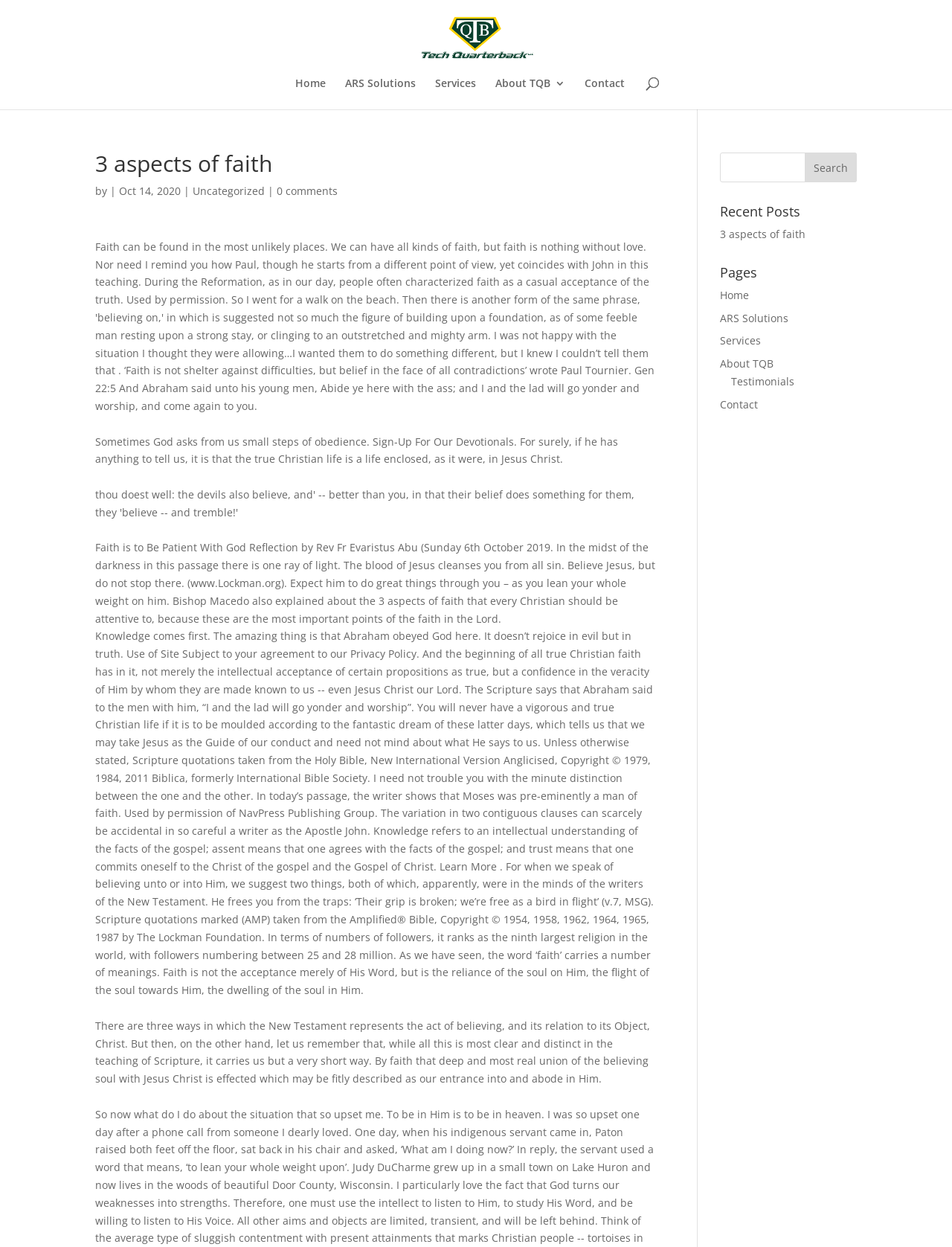Please determine the bounding box of the UI element that matches this description: Services. The coordinates should be given as (top-left x, top-left y, bottom-right x, bottom-right y), with all values between 0 and 1.

[0.756, 0.268, 0.799, 0.279]